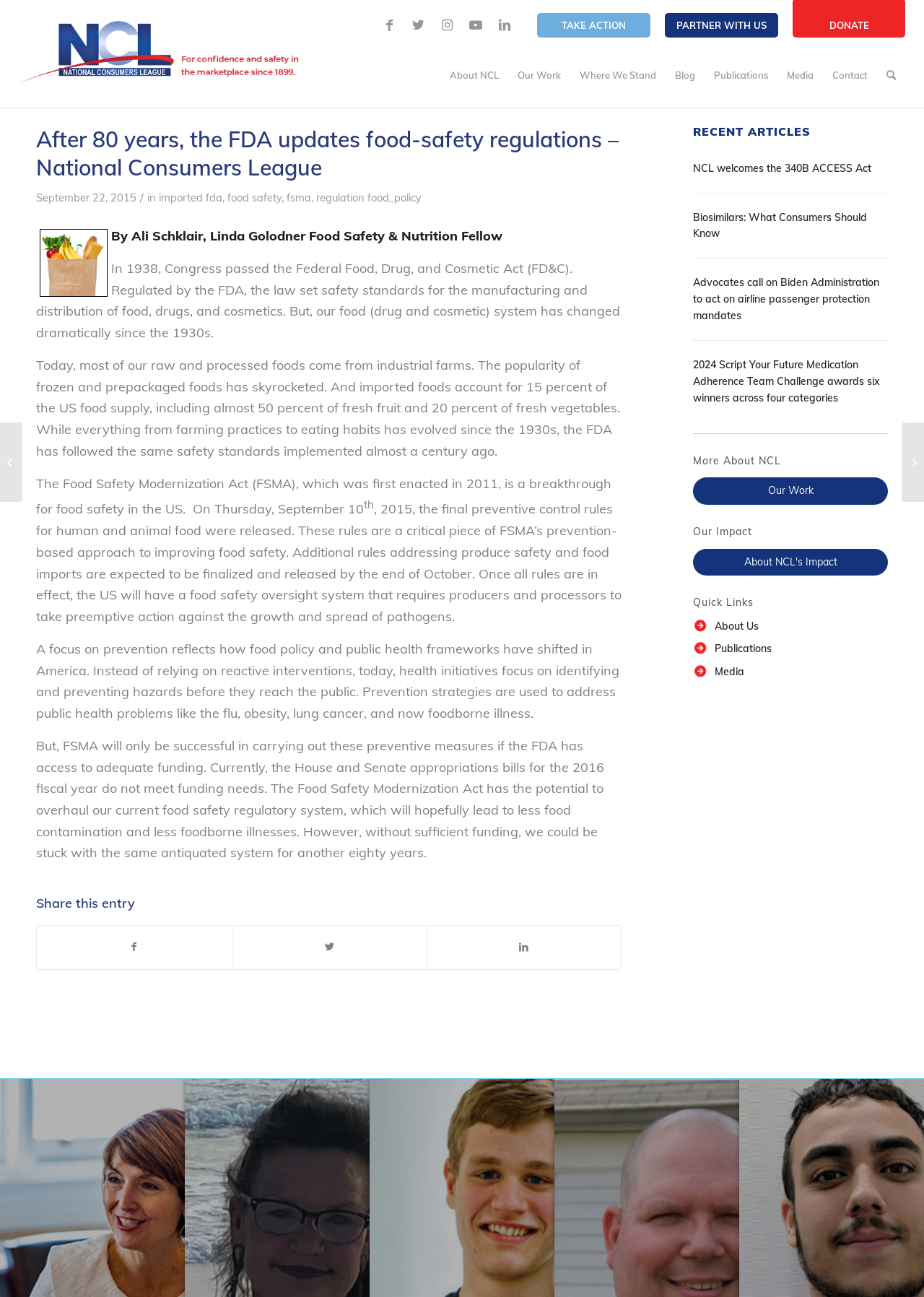Using the webpage screenshot, find the UI element described by Biosimilars: What Consumers Should Know. Provide the bounding box coordinates in the format (top-left x, top-left y, bottom-right x, bottom-right y), ensuring all values are floating point numbers between 0 and 1.

[0.75, 0.153, 0.961, 0.195]